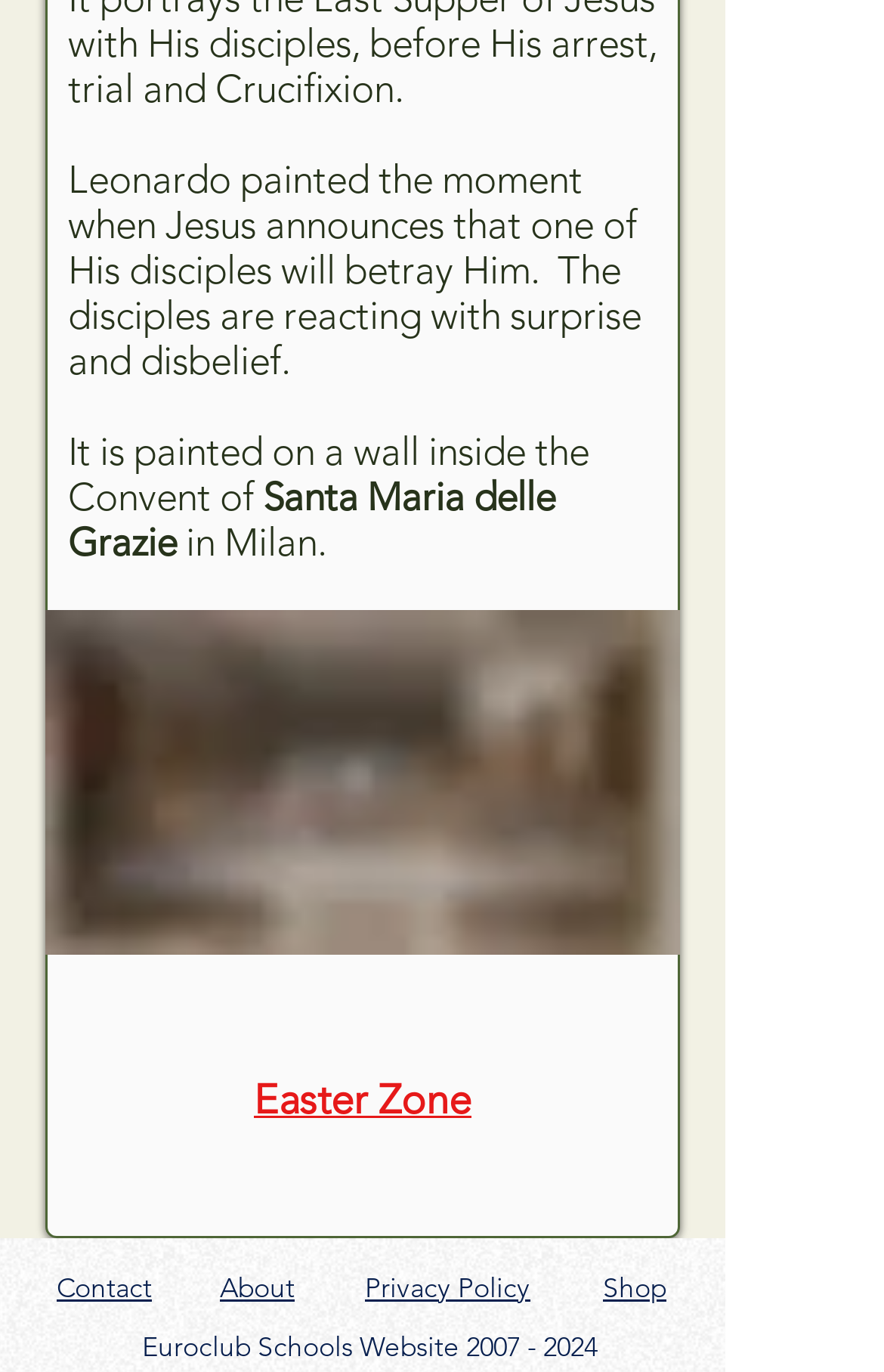Based on the element description "About", predict the bounding box coordinates of the UI element.

[0.249, 0.927, 0.341, 0.95]